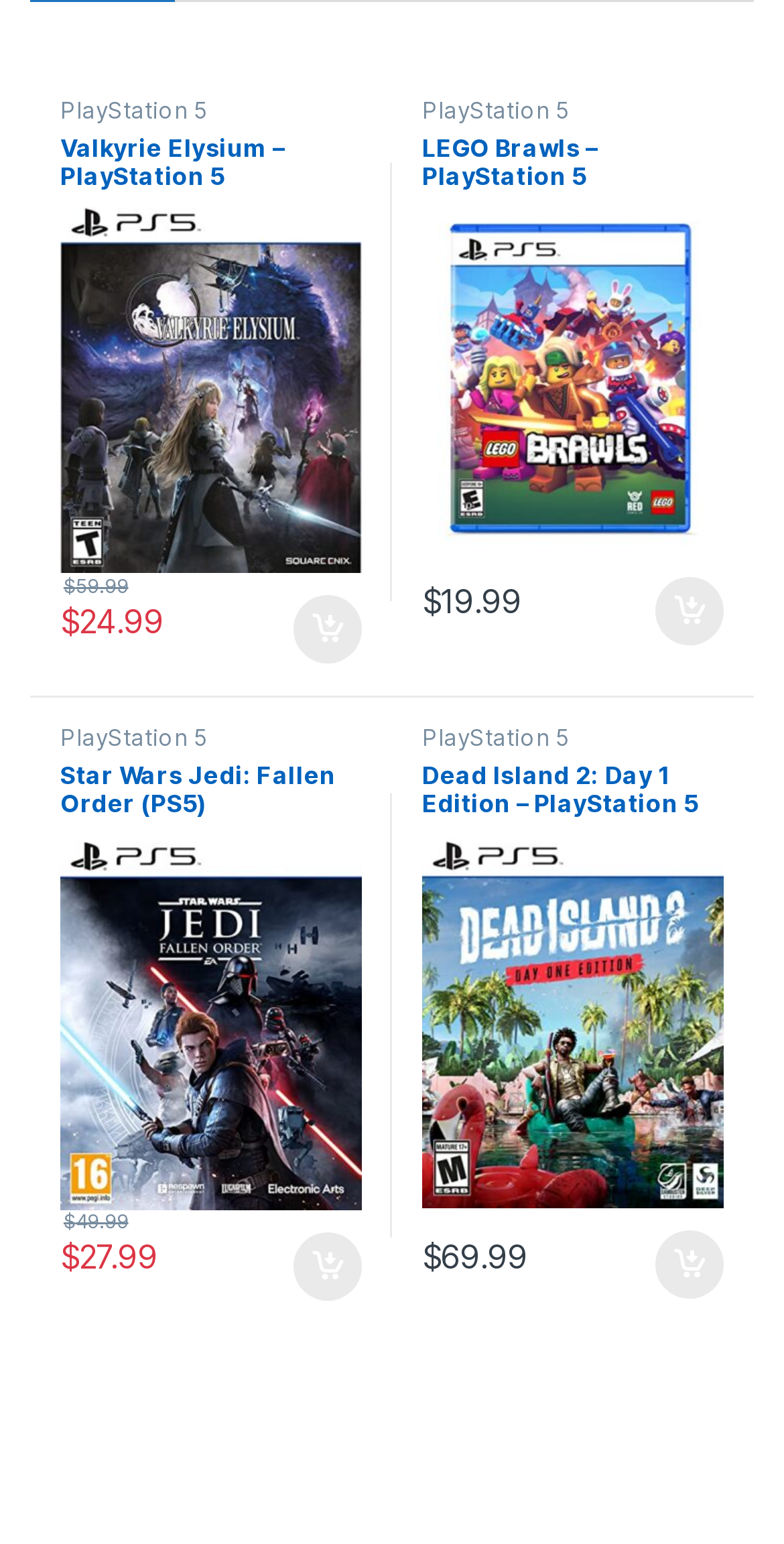What is the price of Dead Island 2: Day 1 Edition – PlayStation 5?
Based on the content of the image, thoroughly explain and answer the question.

The price of Dead Island 2: Day 1 Edition – PlayStation 5 can be found by looking at the text next to the 'Add to cart' button, which is '$69.99'.